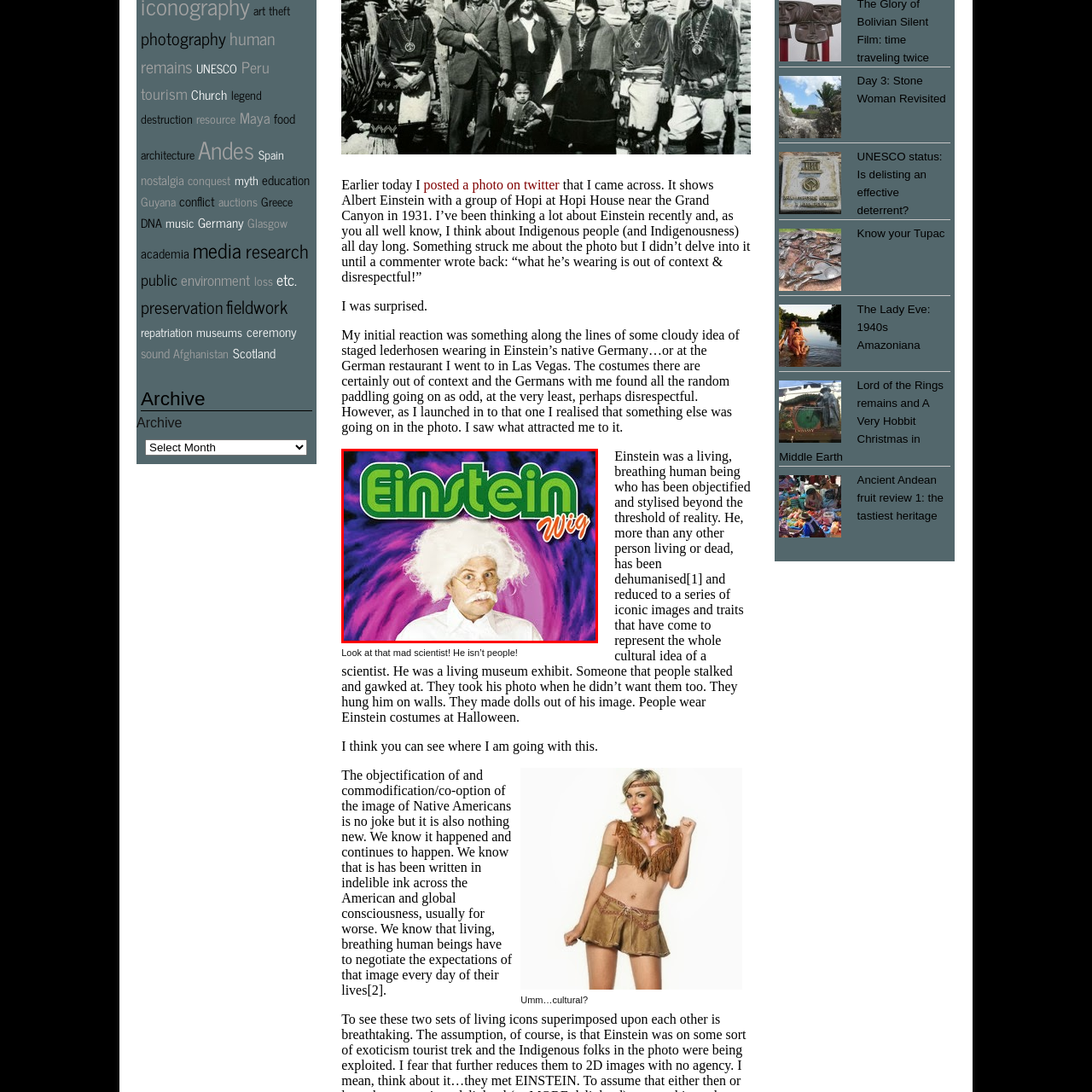What is the text displayed at the top of the image?
Pay attention to the image surrounded by the red bounding box and respond to the question with a detailed answer.

The text 'Einstein Wig' is prominently displayed at the top of the image, emphasizing the lighthearted nature of this representation and suggesting a cultural reference to Einstein's well-known likeness.